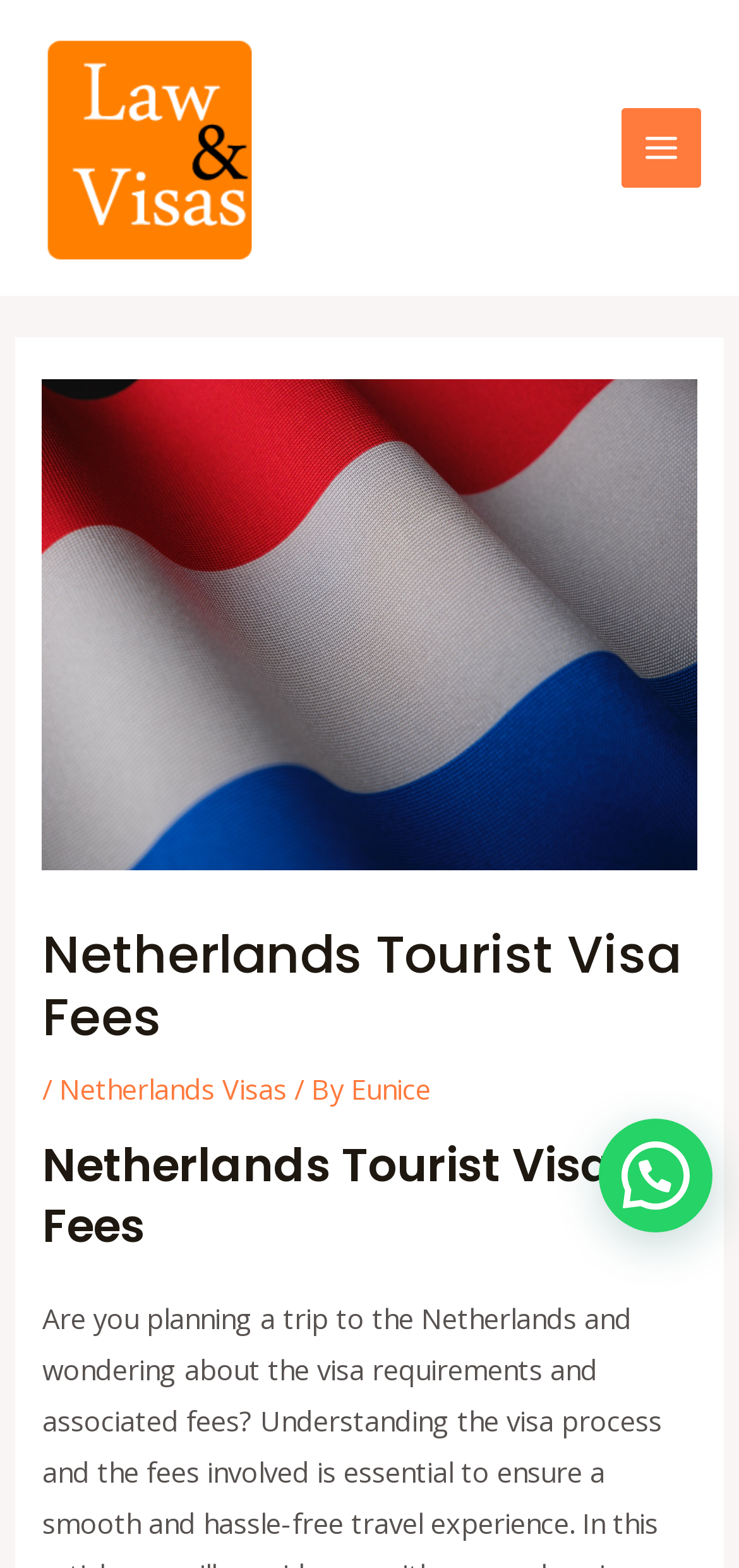What is the related topic to Netherlands Tourist Visa Fees?
Using the information presented in the image, please offer a detailed response to the question.

The related topic to Netherlands Tourist Visa Fees is Netherlands Work Visa Types, as indicated by the image with the text 'Netherlands Work Visa Types' at the top of the webpage.